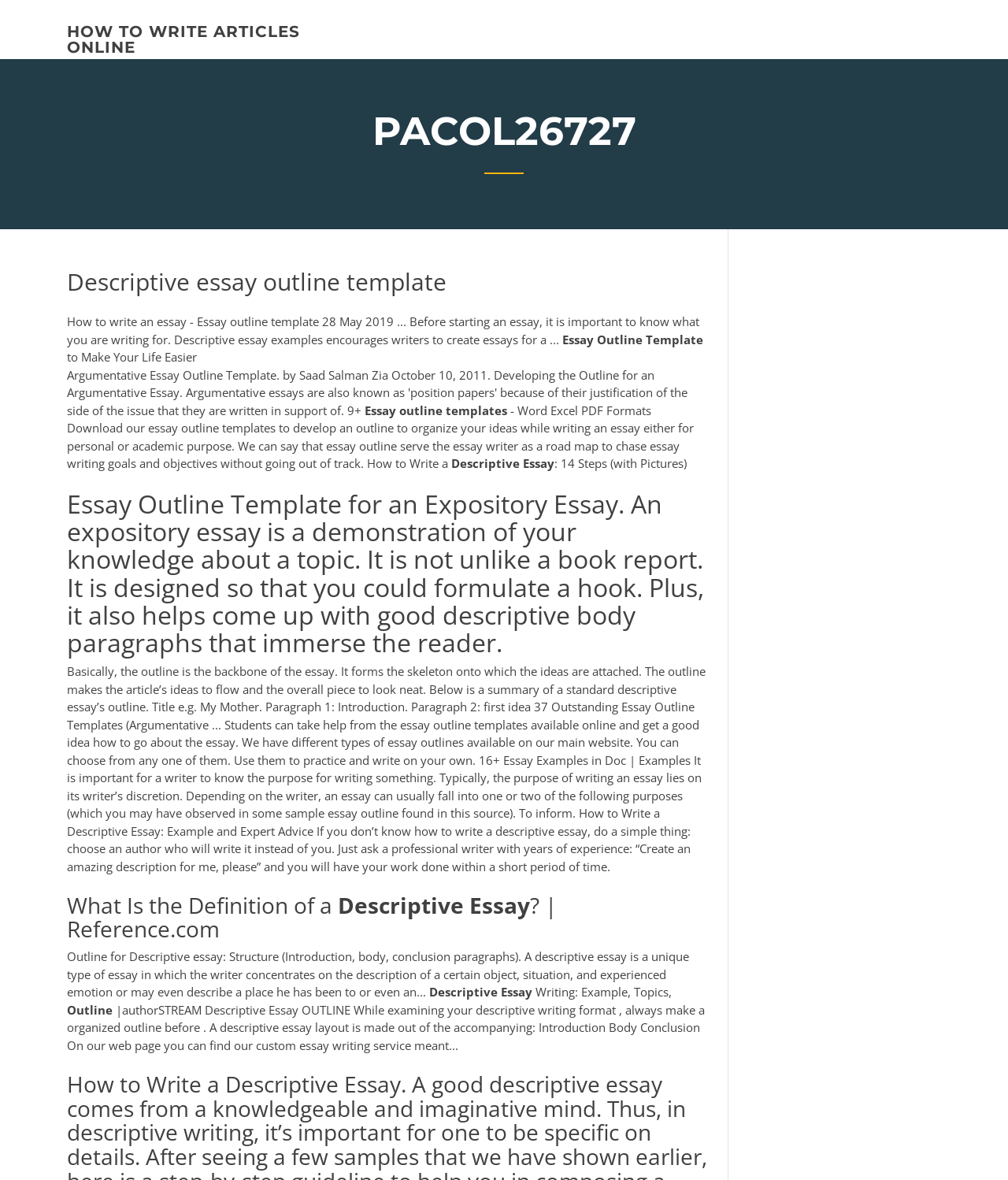What is the main difference between an expository essay and a descriptive essay?
Utilize the information in the image to give a detailed answer to the question.

The webpage distinguishes between expository and descriptive essays, stating that an expository essay is a demonstration of knowledge about a topic, whereas a descriptive essay focuses on describing a specific object, situation, or emotion. This difference in purpose is highlighted in the section 'Essay Outline Template for an Expository Essay'.